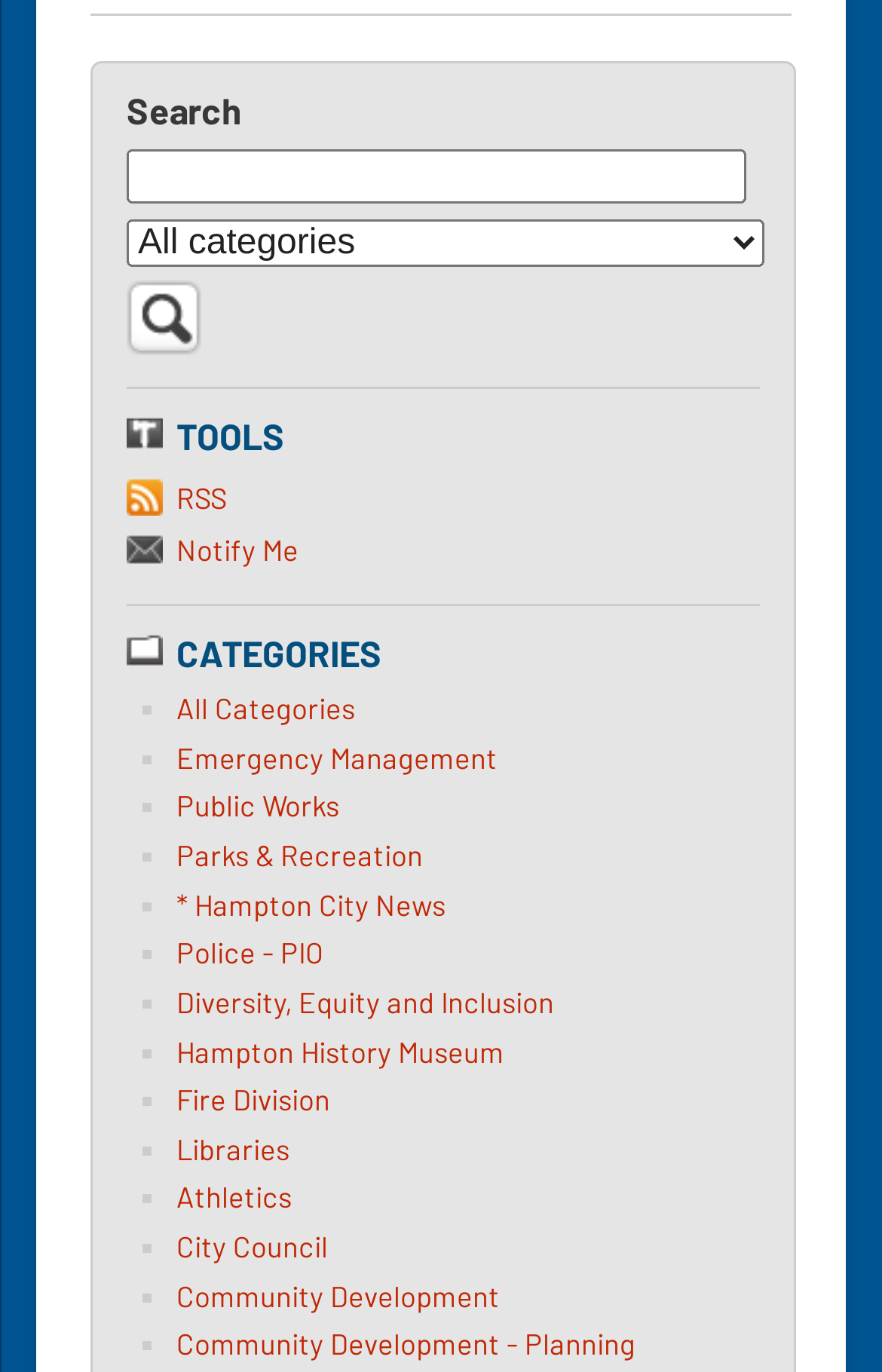Identify the bounding box coordinates of the clickable section necessary to follow the following instruction: "Select a category". The coordinates should be presented as four float numbers from 0 to 1, i.e., [left, top, right, bottom].

[0.144, 0.159, 0.867, 0.194]